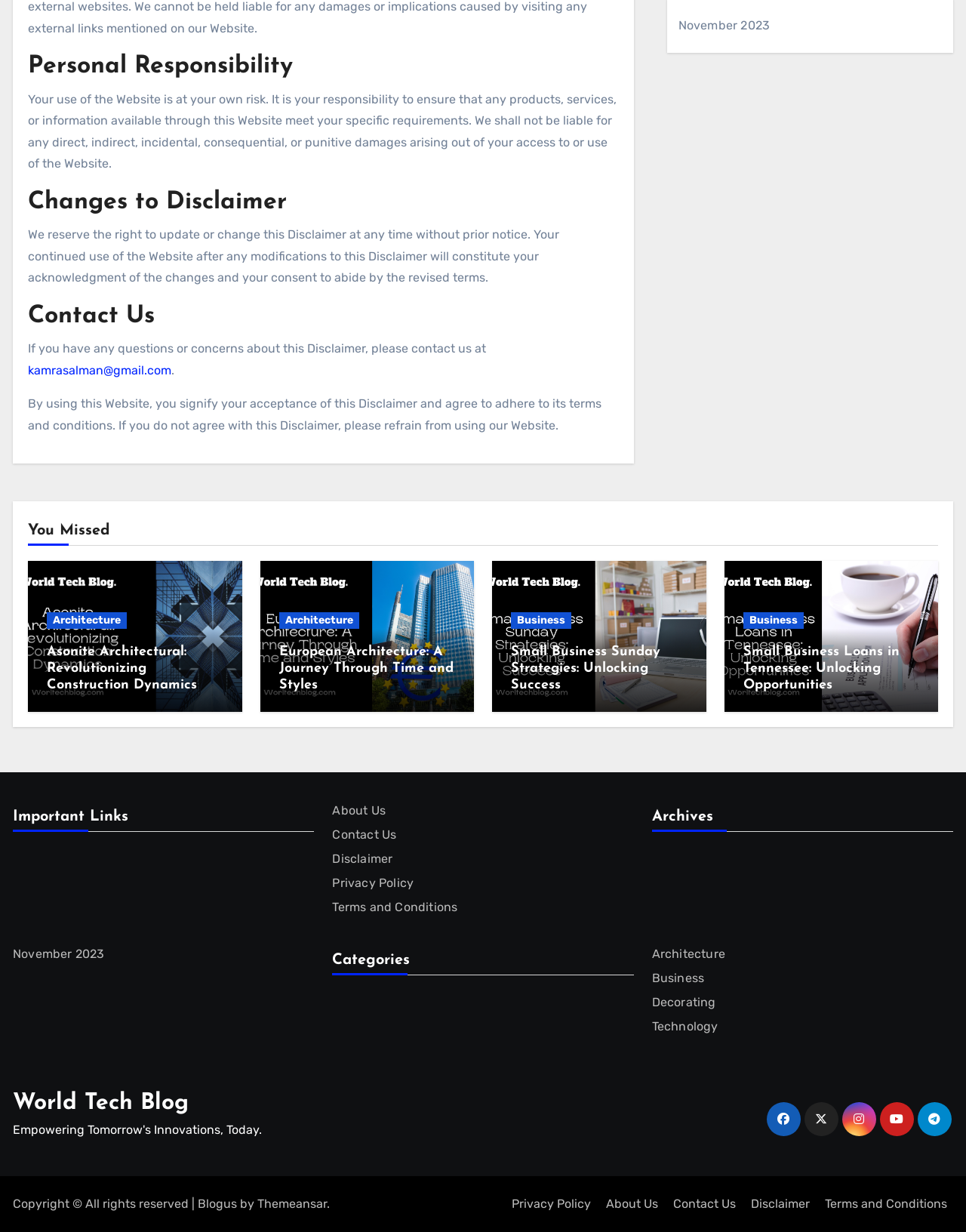Please give a short response to the question using one word or a phrase:
What is the disclaimer about?

Personal responsibility